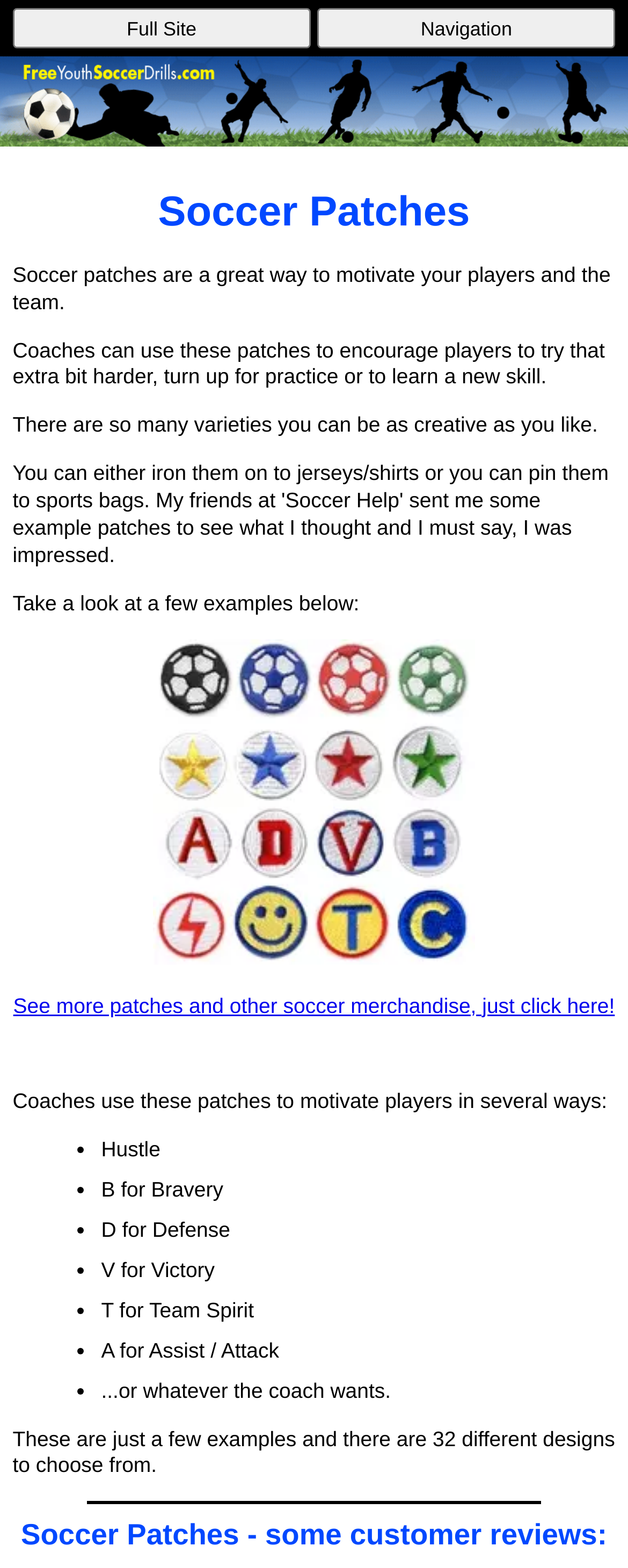Detail the features and information presented on the webpage.

The webpage is about soccer patches, which are used to motivate players and teams. At the top, there are two buttons, "Full Site" and "Navigation", placed side by side. Below them, a heading "Soccer Patches" is centered. 

Following the heading, there are three paragraphs of text that explain the purpose and benefits of using soccer patches. The text is aligned to the left and takes up most of the width of the page. 

Below the paragraphs, there is a section that showcases examples of soccer patches. It starts with a line of text "Take a look at a few examples below:" and is followed by an image of a soccer patch. To the right of the image, there is a link to see more patches and other soccer merchandise.

Under the image, there is a section that lists ways coaches use soccer patches to motivate players. The list is formatted with bullet points, and each point is a short phrase, such as "Hustle", "B for Bravery", and "V for Victory". 

Further down, there is a paragraph of text that mentions there are 32 different designs to choose from. Below this paragraph, there is a horizontal separator line. 

Finally, at the bottom of the page, there is a heading "Soccer Patches - some customer reviews:", which suggests that customer reviews or testimonials may be presented below, although they are not shown in the provided accessibility tree.